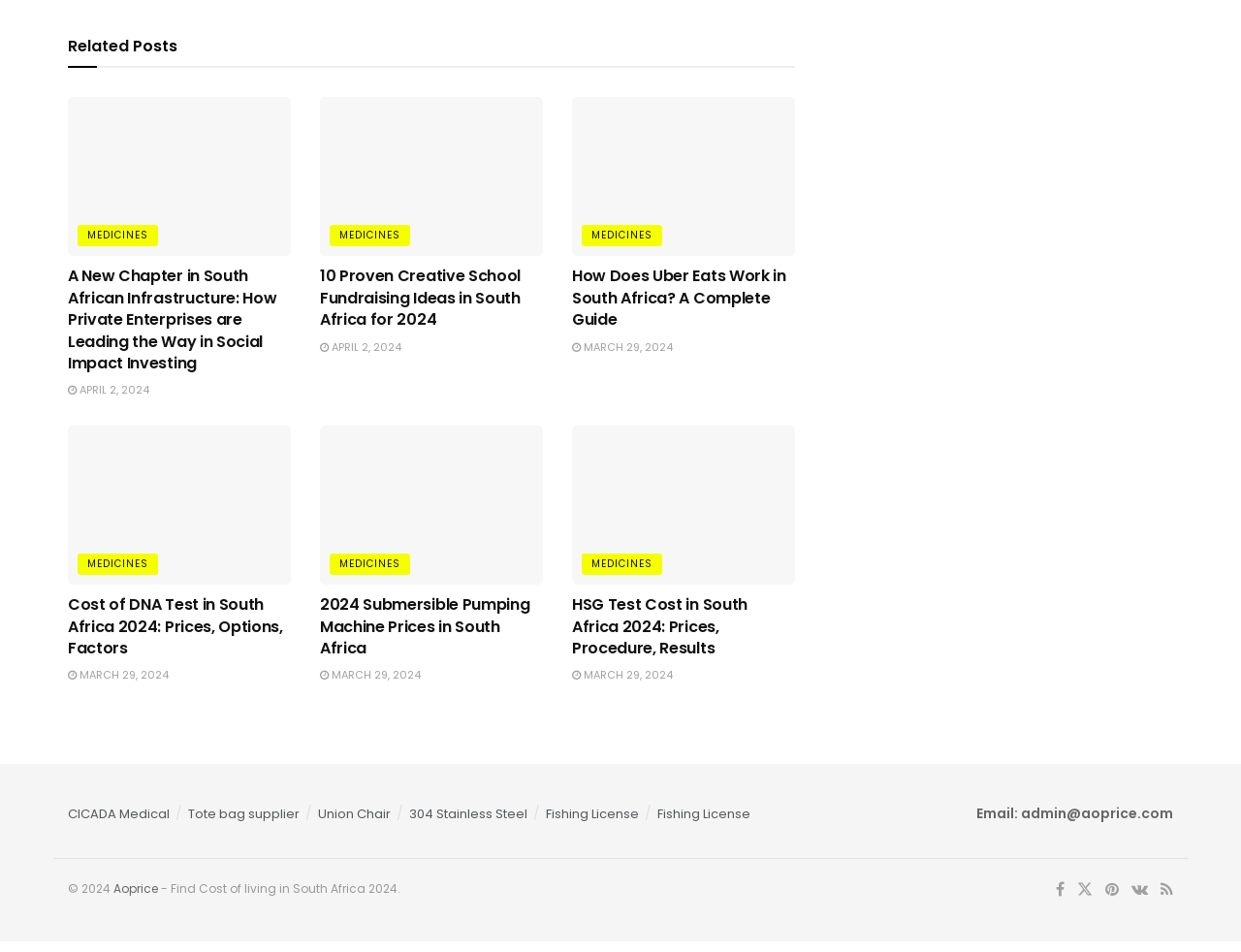Please identify the bounding box coordinates of the element's region that should be clicked to execute the following instruction: "Click on 'Building a Better South Africa: How Civil Companies are Leading the Way'". The bounding box coordinates must be four float numbers between 0 and 1, i.e., [left, top, right, bottom].

[0.055, 0.113, 0.234, 0.281]